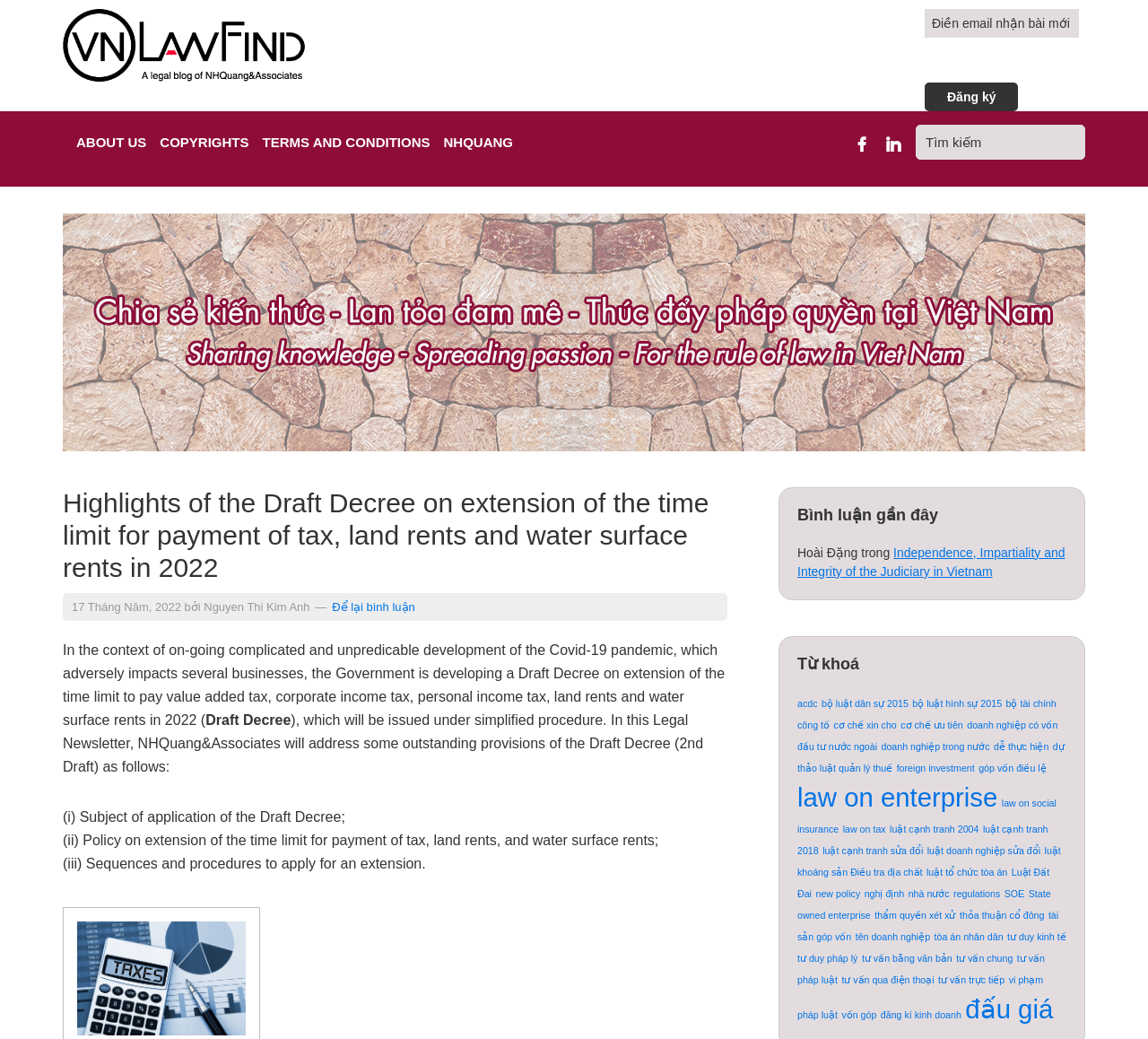Identify the bounding box coordinates for the region of the element that should be clicked to carry out the instruction: "Read about the Draft Decree on extension of the time limit for payment of tax, land rents and water surface rents in 2022". The bounding box coordinates should be four float numbers between 0 and 1, i.e., [left, top, right, bottom].

[0.055, 0.469, 0.634, 0.562]